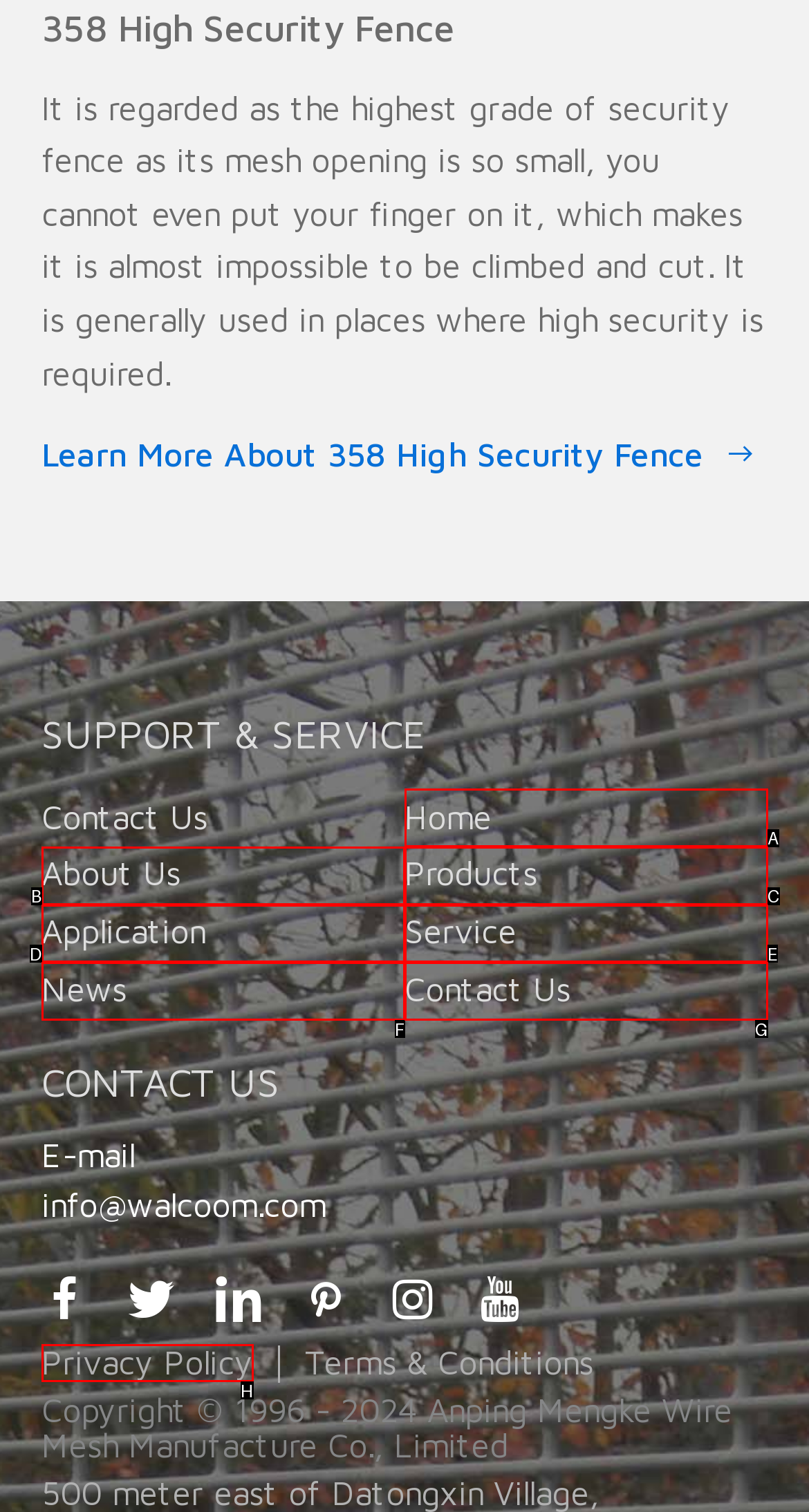Identify which option matches the following description: Privacy Policy
Answer by giving the letter of the correct option directly.

H